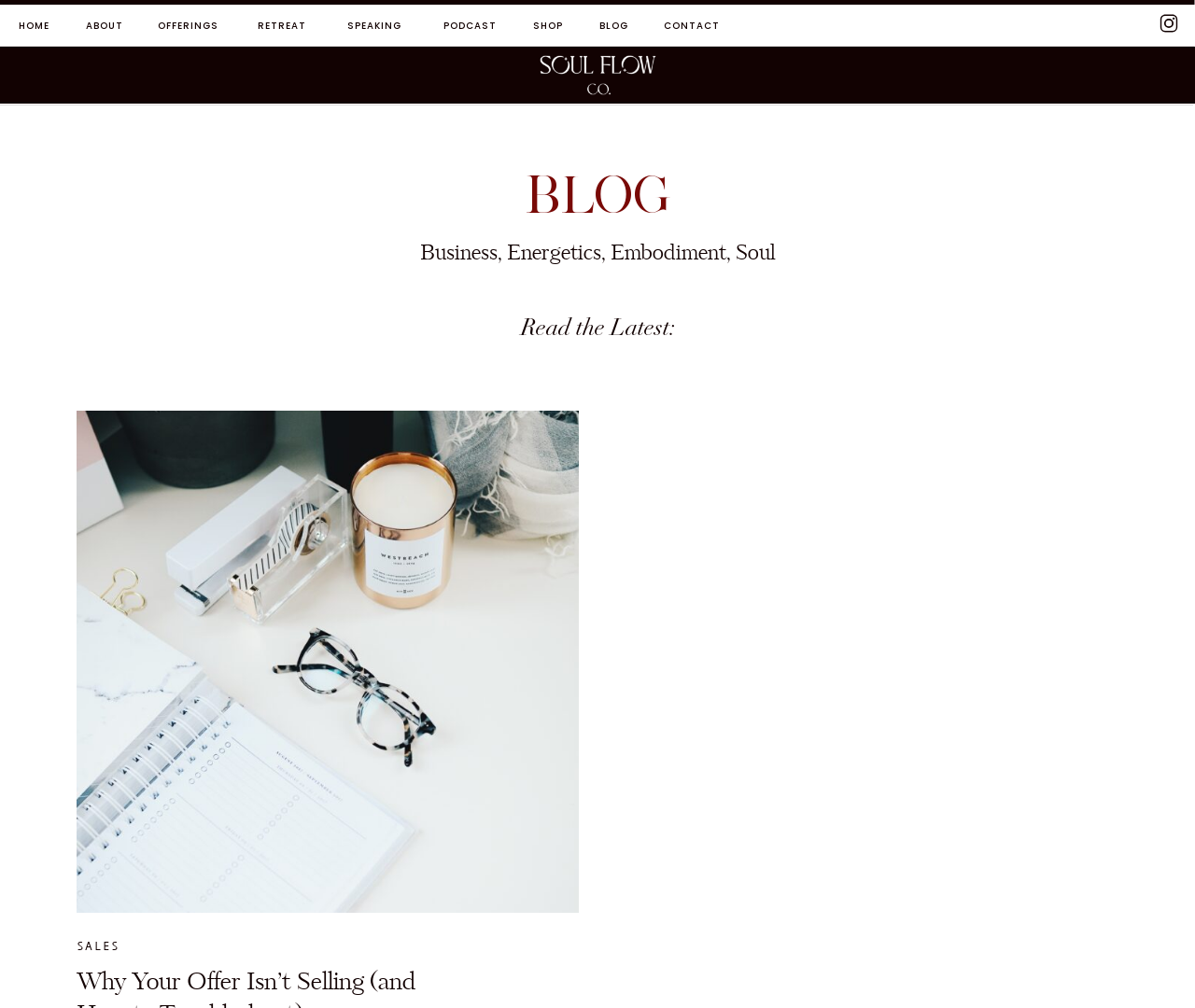What is the title of the section below the main navigation?
Based on the screenshot, provide your answer in one word or phrase.

BLOG